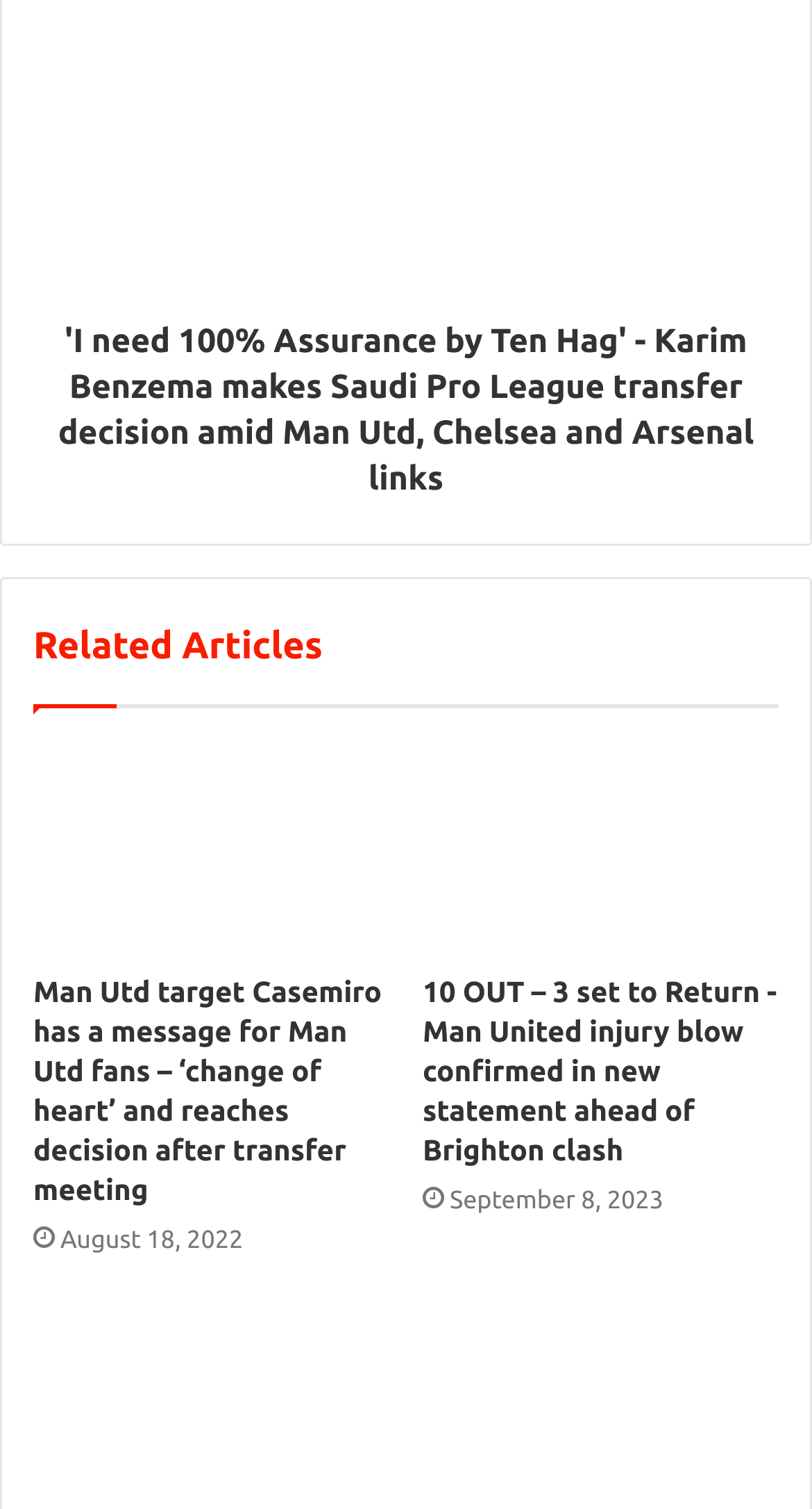Specify the bounding box coordinates of the area to click in order to execute this command: 'Follow on Facebook'. The coordinates should consist of four float numbers ranging from 0 to 1, and should be formatted as [left, top, right, bottom].

None